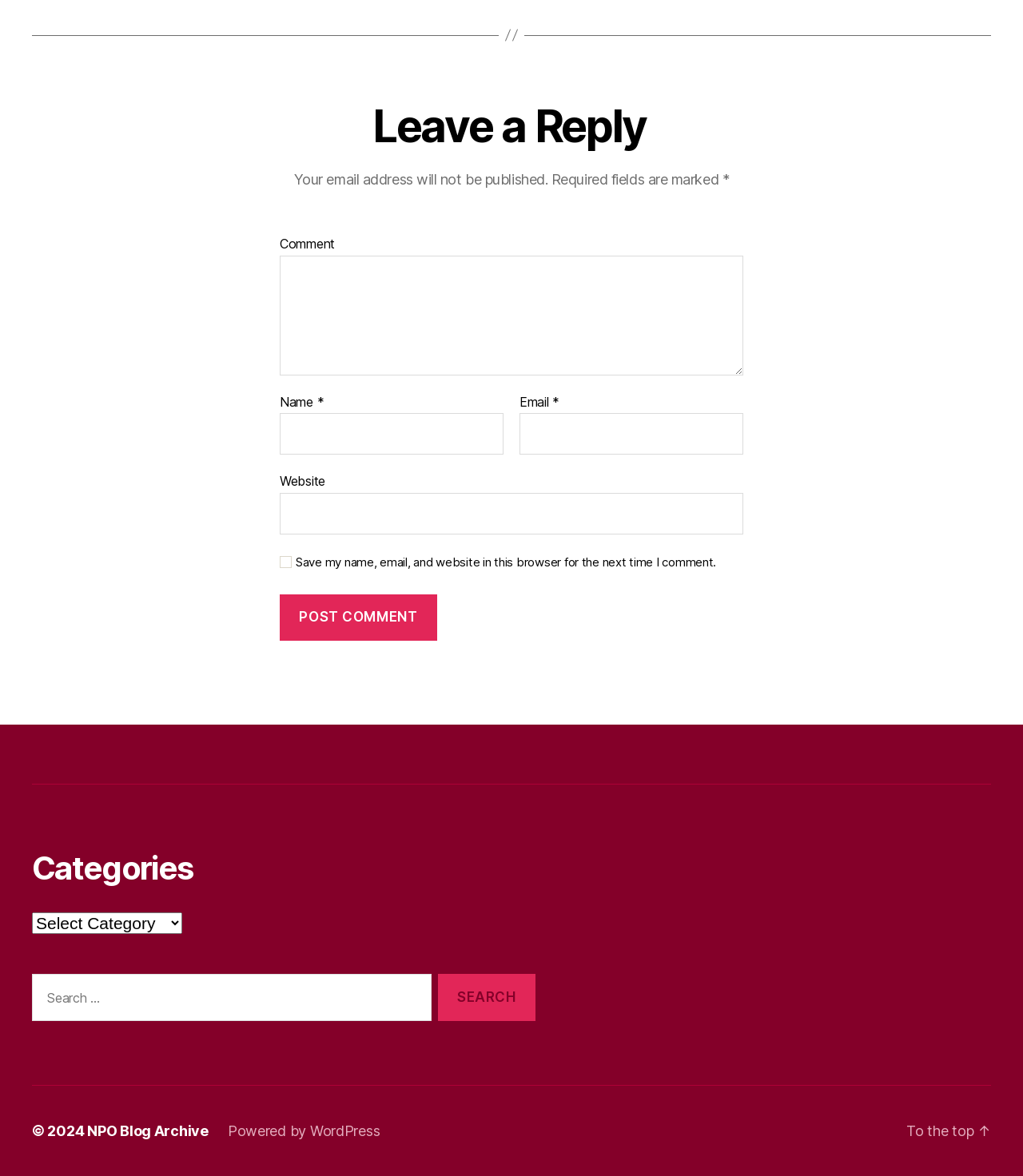Please locate the bounding box coordinates of the element that needs to be clicked to achieve the following instruction: "Go to the top". The coordinates should be four float numbers between 0 and 1, i.e., [left, top, right, bottom].

[0.886, 0.954, 0.969, 0.969]